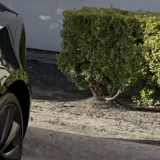What type of setting is depicted?
Answer with a single word or phrase, using the screenshot for reference.

Urban or suburban